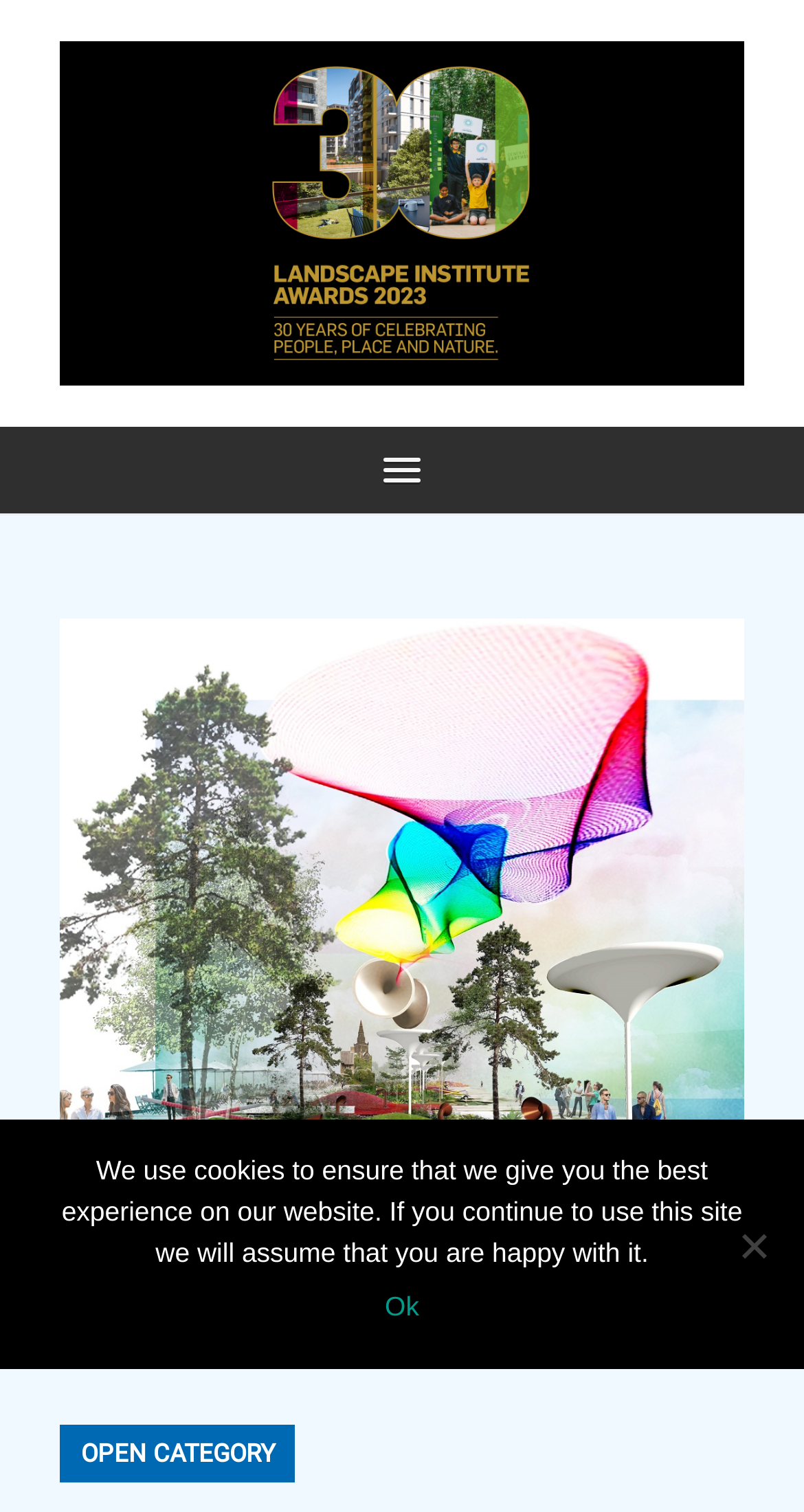Please respond to the question using a single word or phrase:
What is the purpose of the link with the text 'Ok'?

To accept cookies